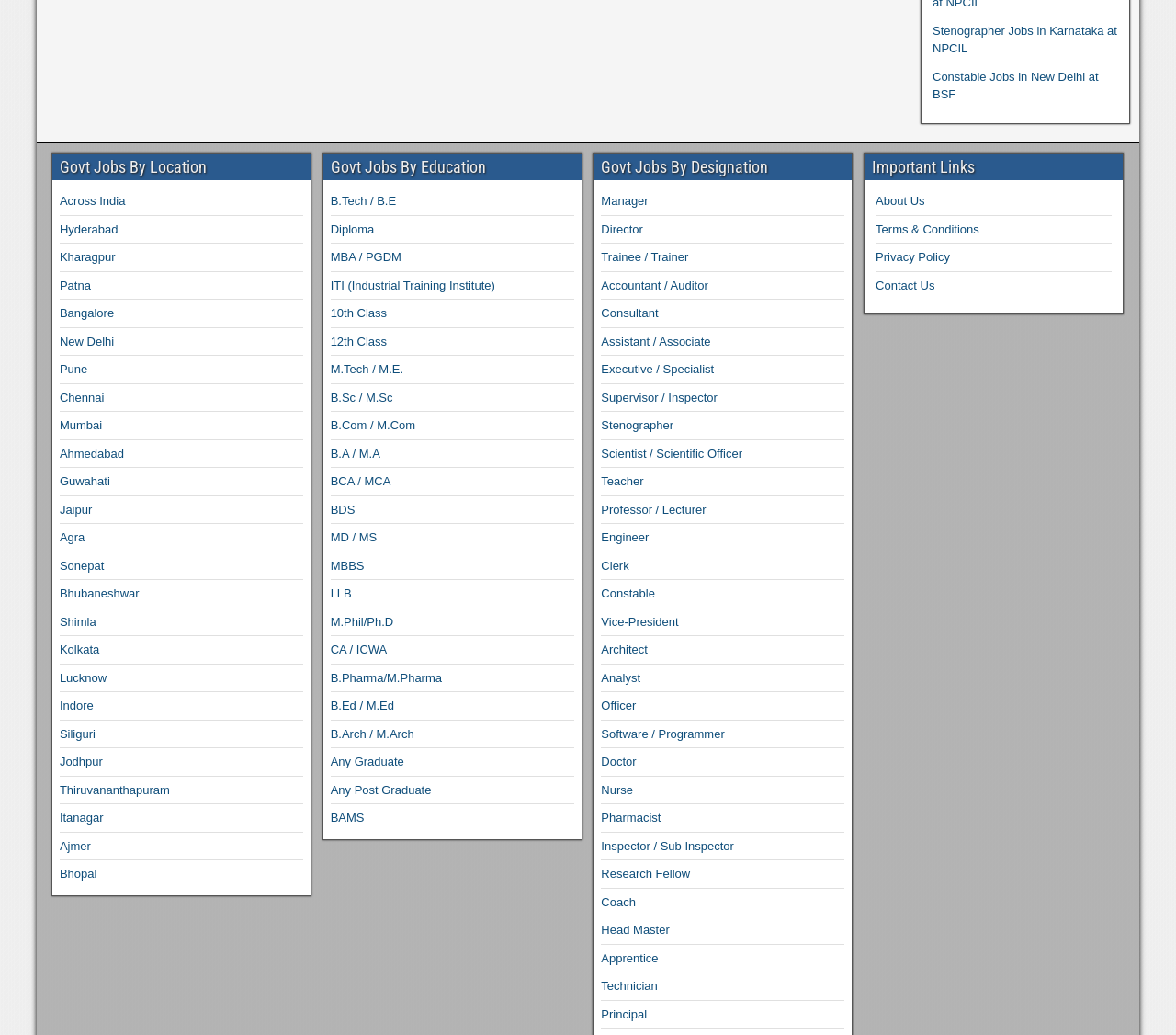Identify the bounding box coordinates for the region of the element that should be clicked to carry out the instruction: "Apply for Manager jobs". The bounding box coordinates should be four float numbers between 0 and 1, i.e., [left, top, right, bottom].

[0.511, 0.188, 0.551, 0.201]